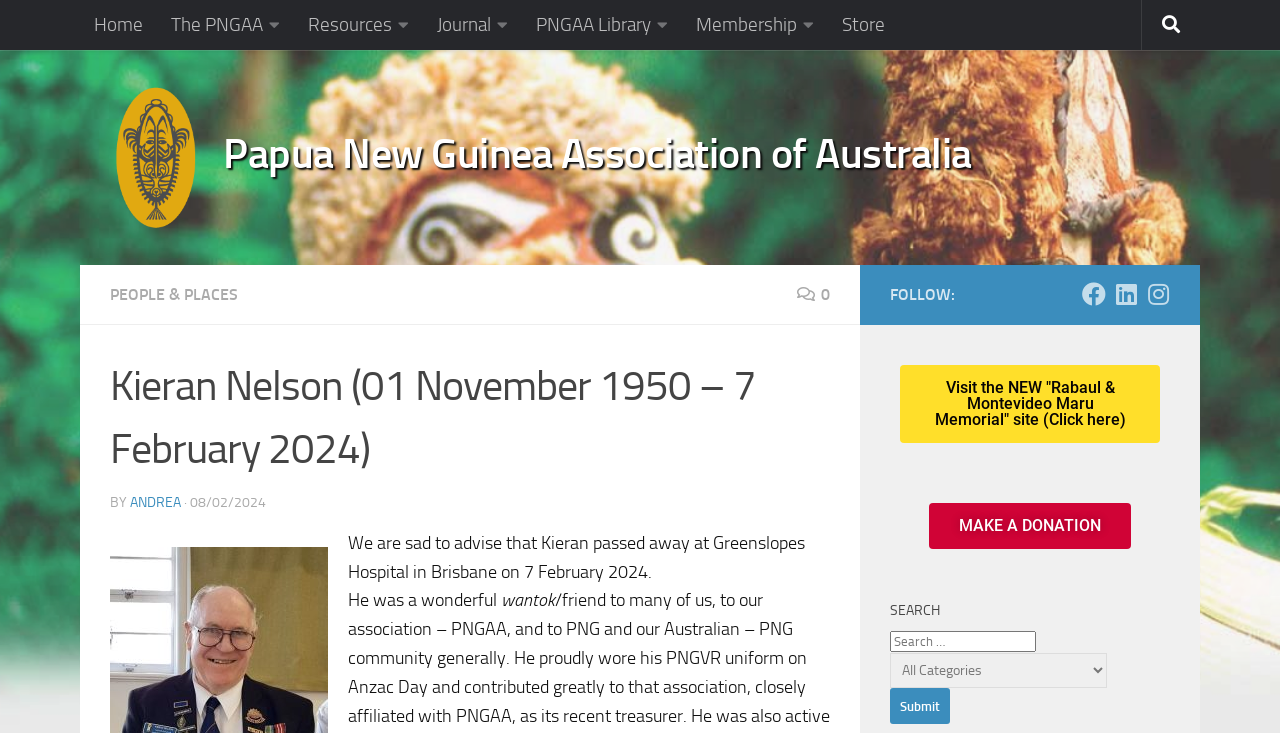Locate the bounding box coordinates of the element that needs to be clicked to carry out the instruction: "Follow on Facebook". The coordinates should be given as four float numbers ranging from 0 to 1, i.e., [left, top, right, bottom].

[0.845, 0.385, 0.864, 0.417]